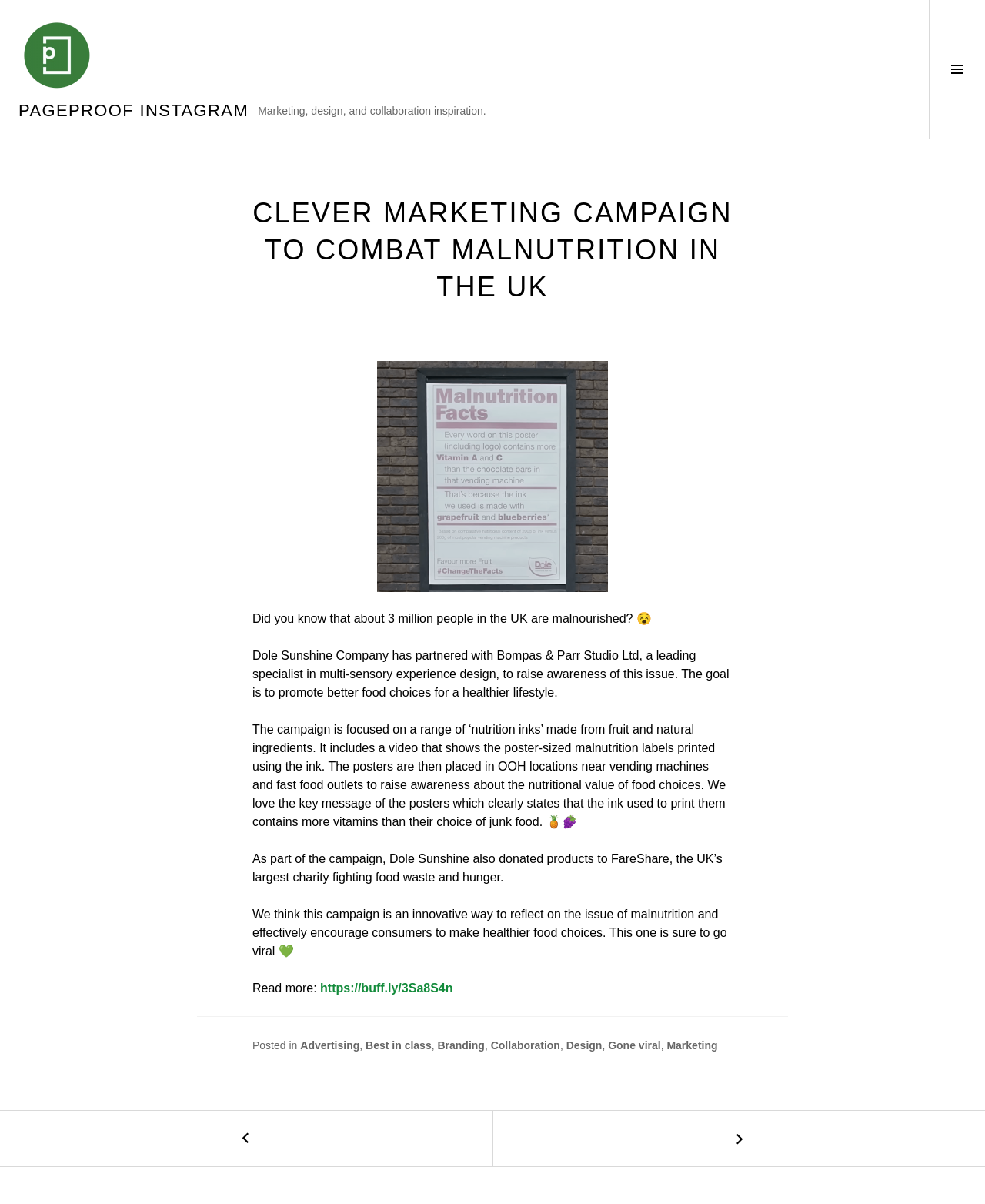What is the purpose of the campaign?
Please provide a comprehensive answer based on the contents of the image.

After analyzing the article's content, I found that the campaign's goal is to promote better food choices for a healthier lifestyle, which is achieved by raising awareness of the nutritional value of food choices.